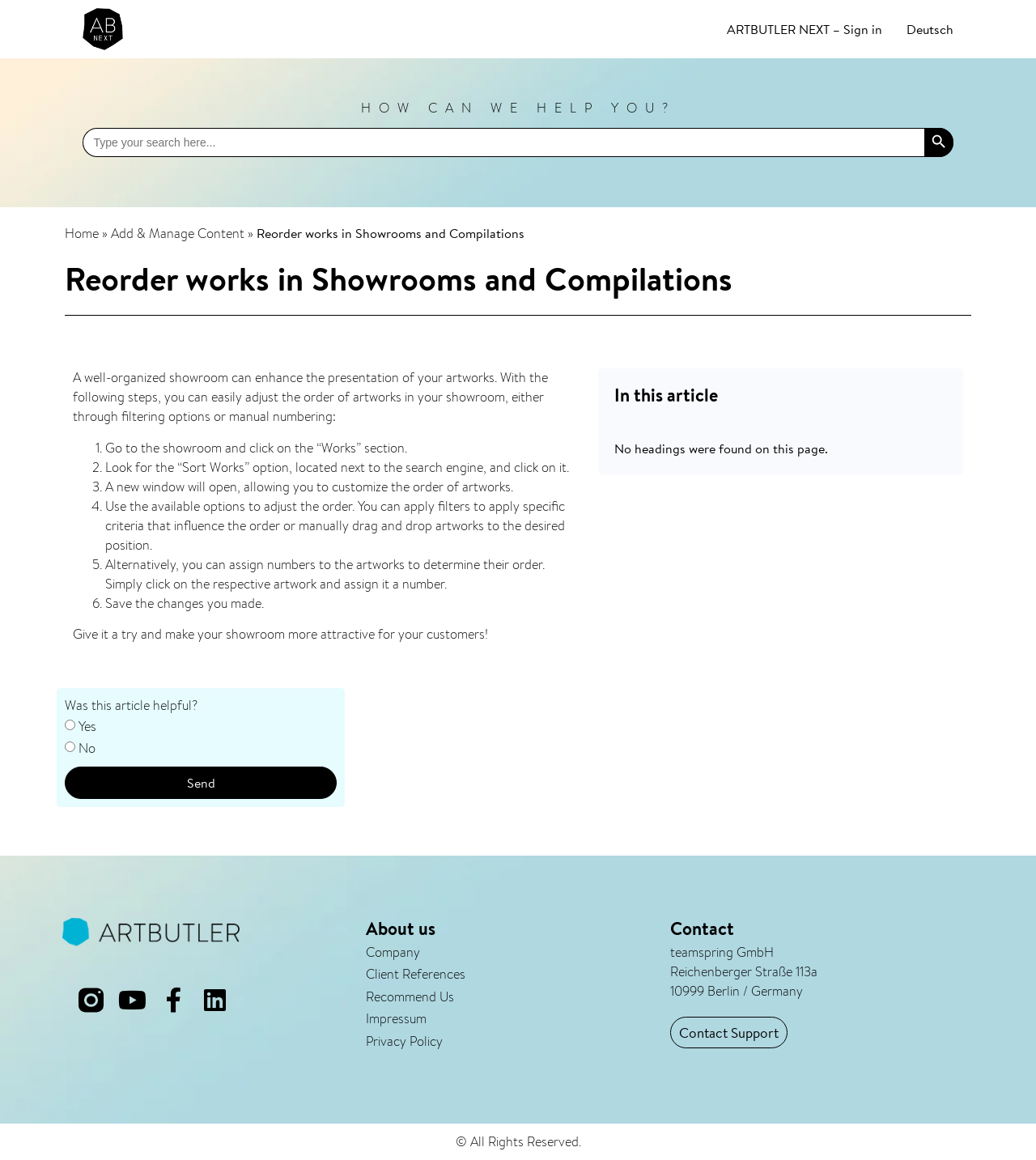What is the company name mentioned on the webpage?
Please respond to the question with a detailed and well-explained answer.

The webpage provides contact information, which includes the company name 'teamspring GmbH'. This company name is mentioned along with the address and other contact details.